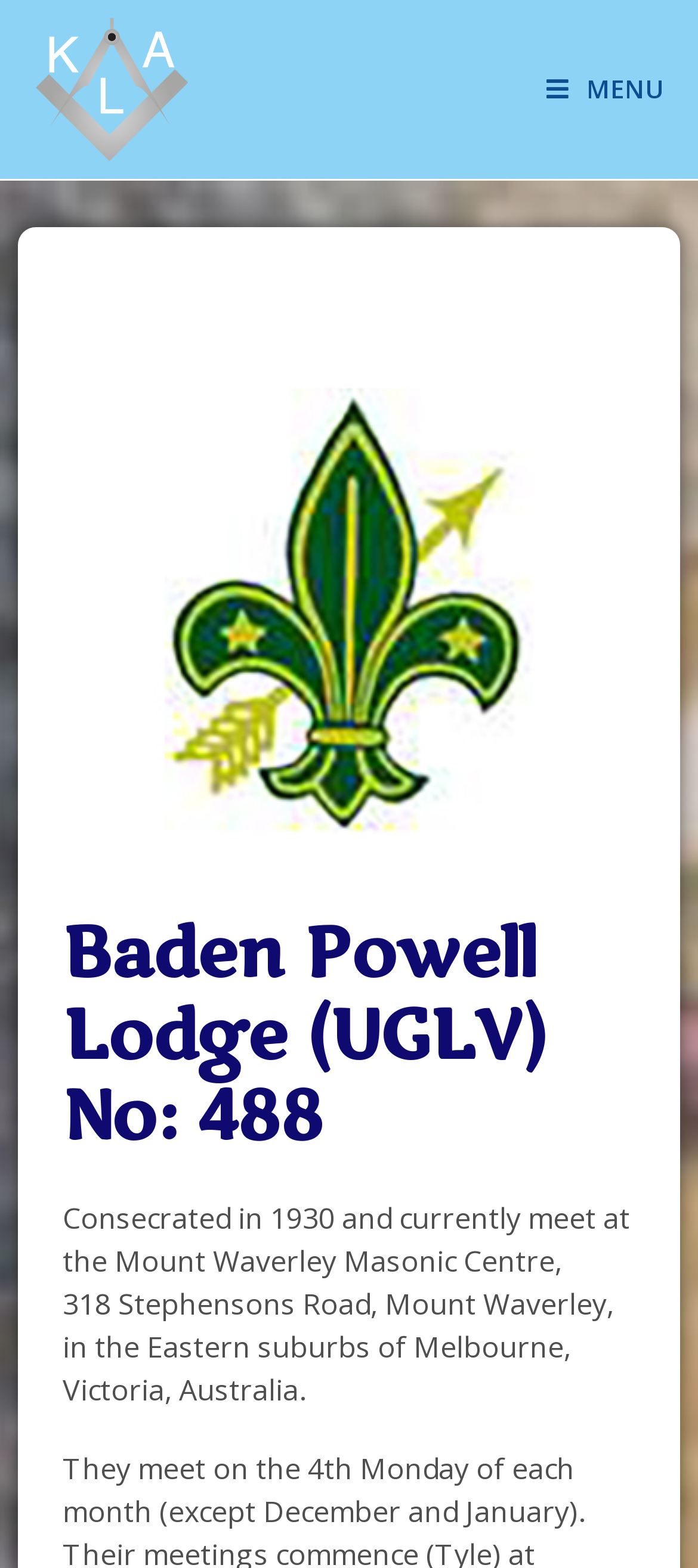From the details in the image, provide a thorough response to the question: What is the name of the association?

The name of the association can be found in the link 'Kindred Lodges Association' which is located at the top of the webpage, indicating that the association is Kindred Lodges Association.